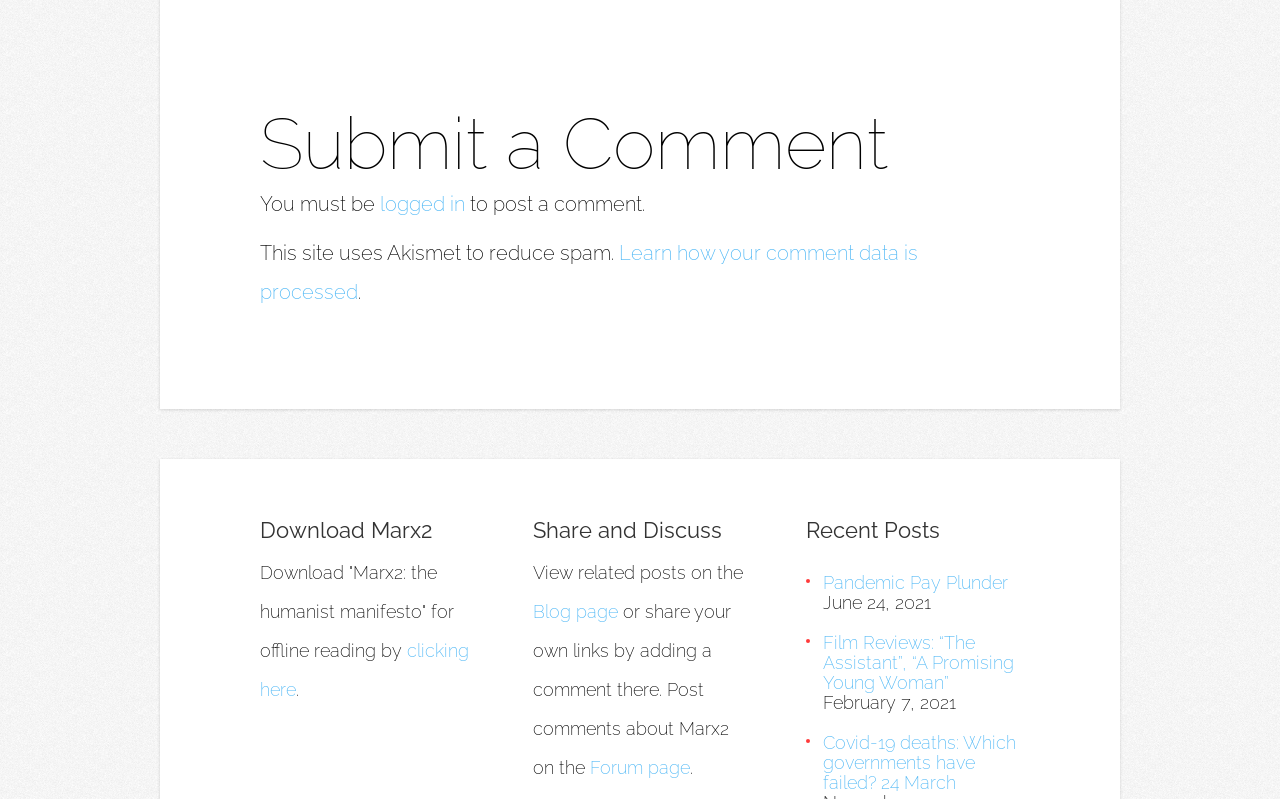Answer succinctly with a single word or phrase:
What is required to post a comment?

logged in